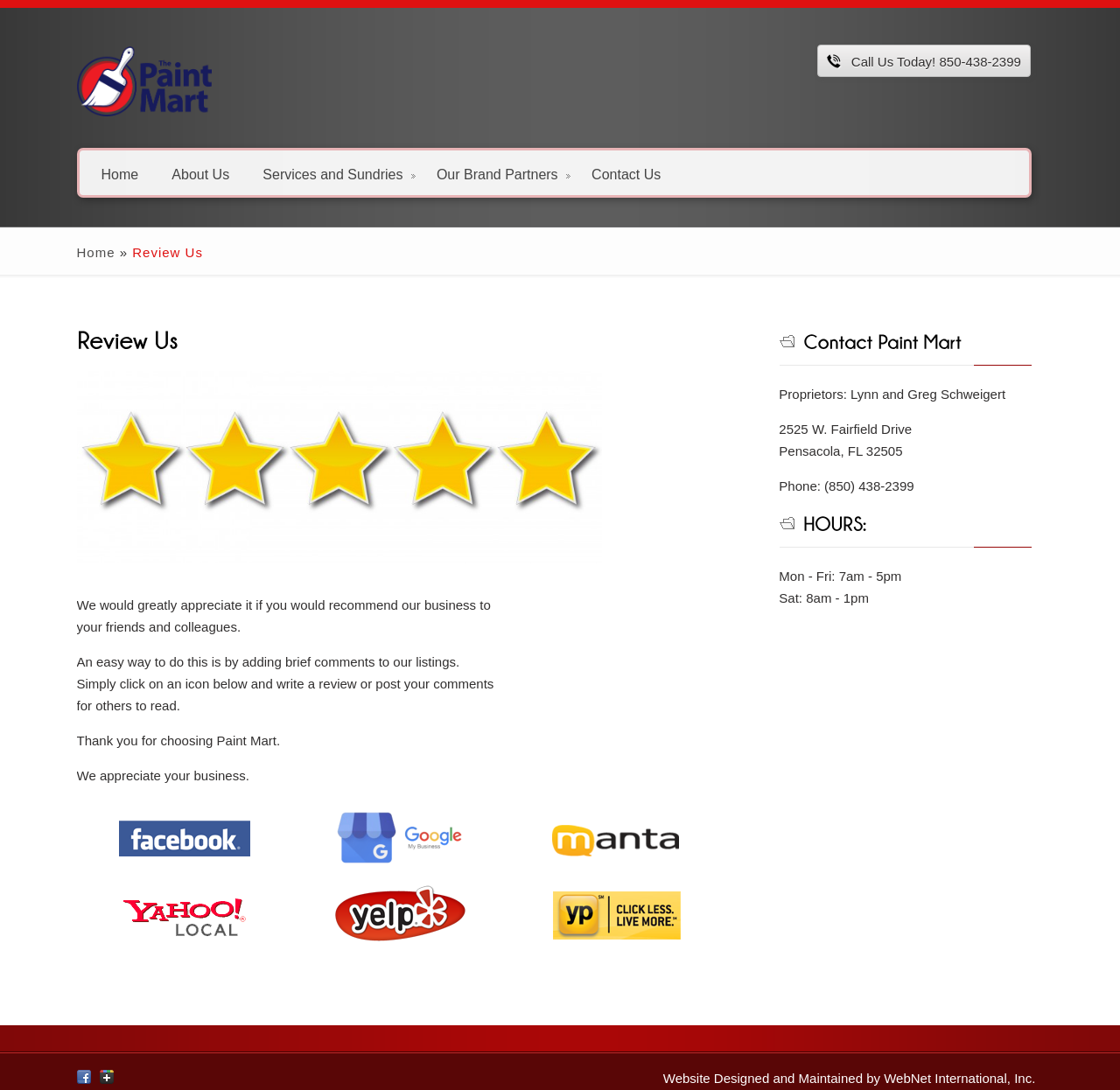Give a concise answer using one word or a phrase to the following question:
How can customers review Paint Mart?

By adding brief comments to their listings